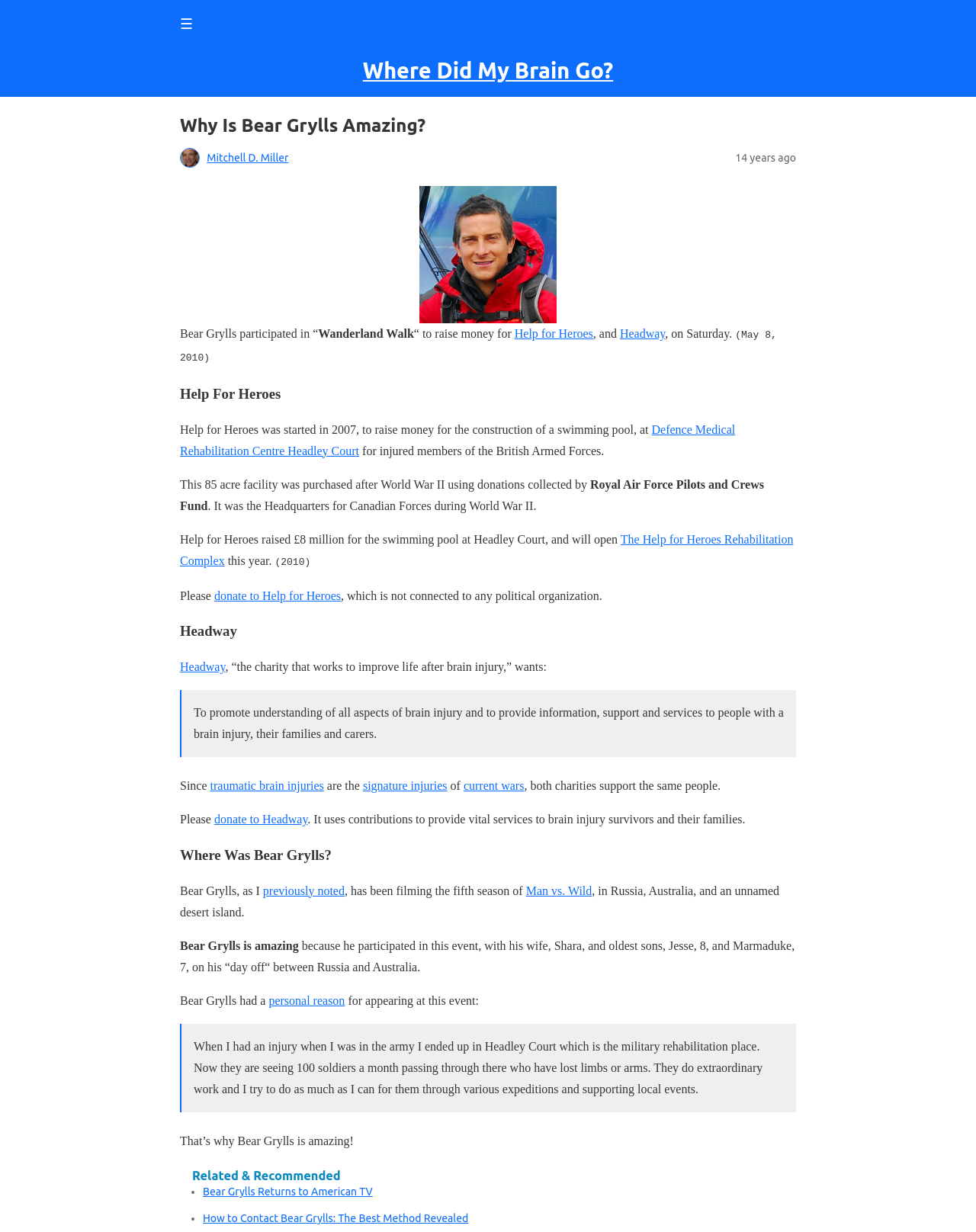Specify the bounding box coordinates of the area that needs to be clicked to achieve the following instruction: "Read more about Headway".

[0.184, 0.536, 0.231, 0.546]